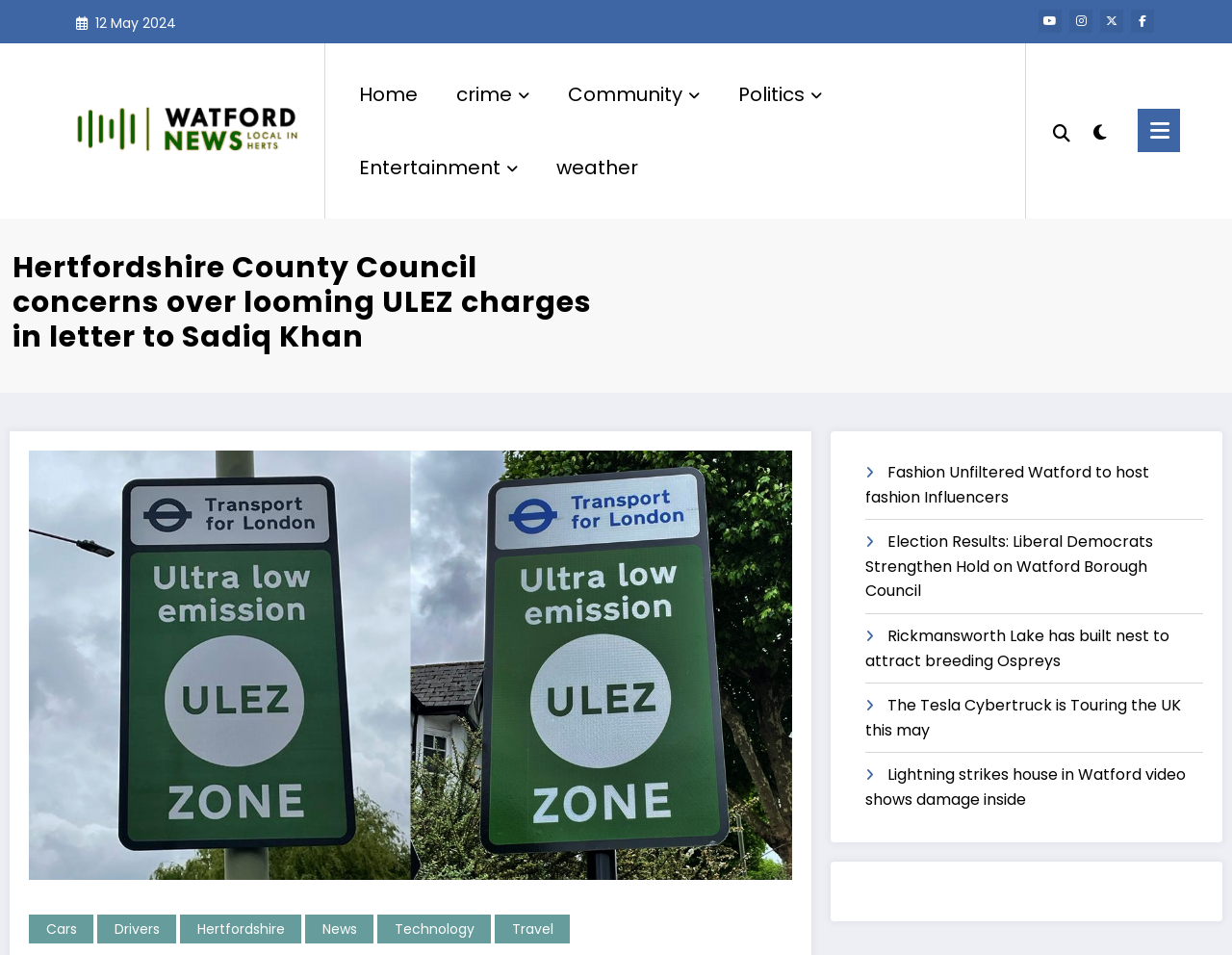Identify the bounding box of the UI component described as: "title="Toggle Icon"".

[0.923, 0.114, 0.958, 0.159]